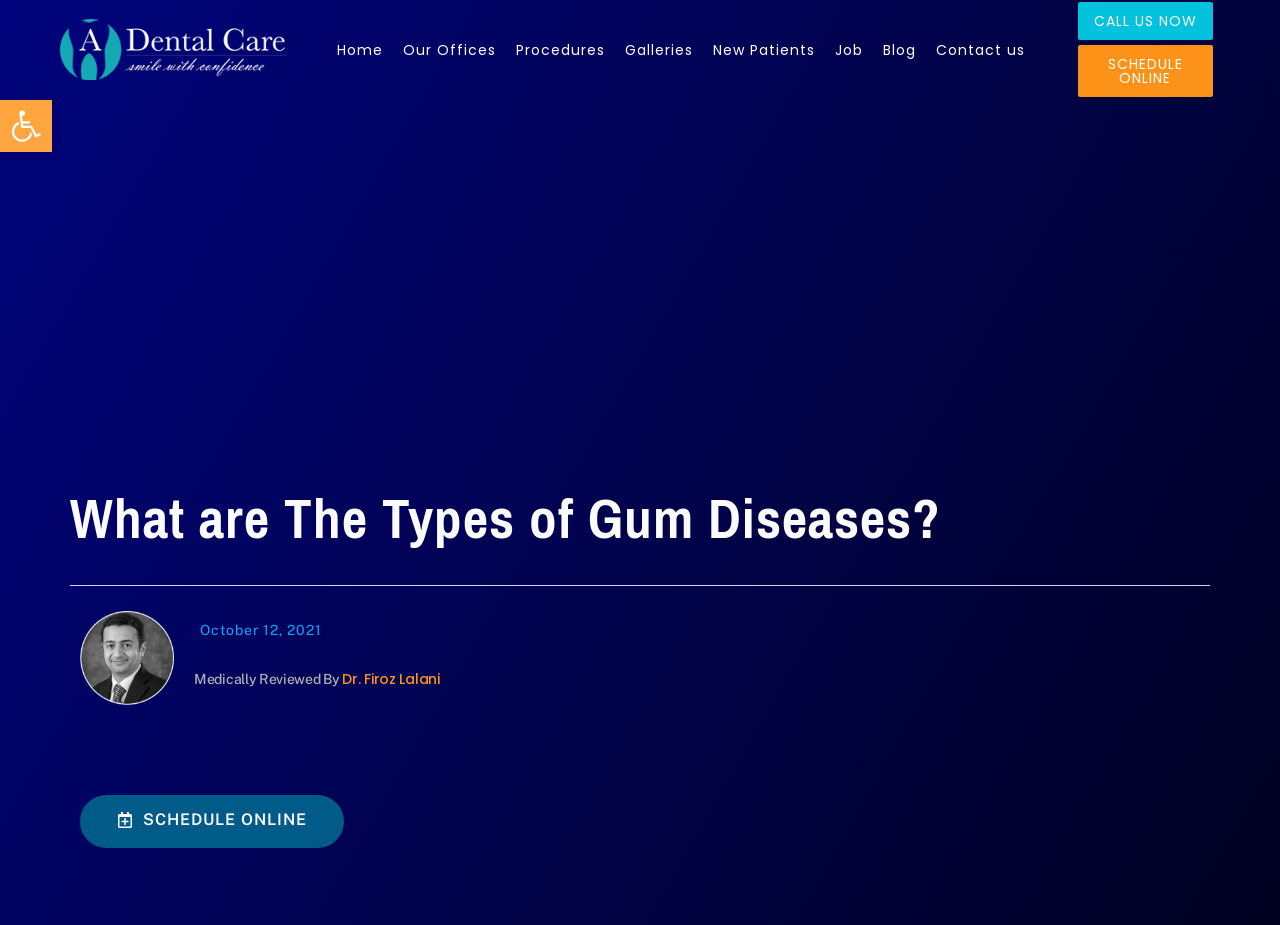Show the bounding box coordinates for the element that needs to be clicked to execute the following instruction: "Read about gum disease types". Provide the coordinates in the form of four float numbers between 0 and 1, i.e., [left, top, right, bottom].

[0.055, 0.53, 0.767, 0.595]